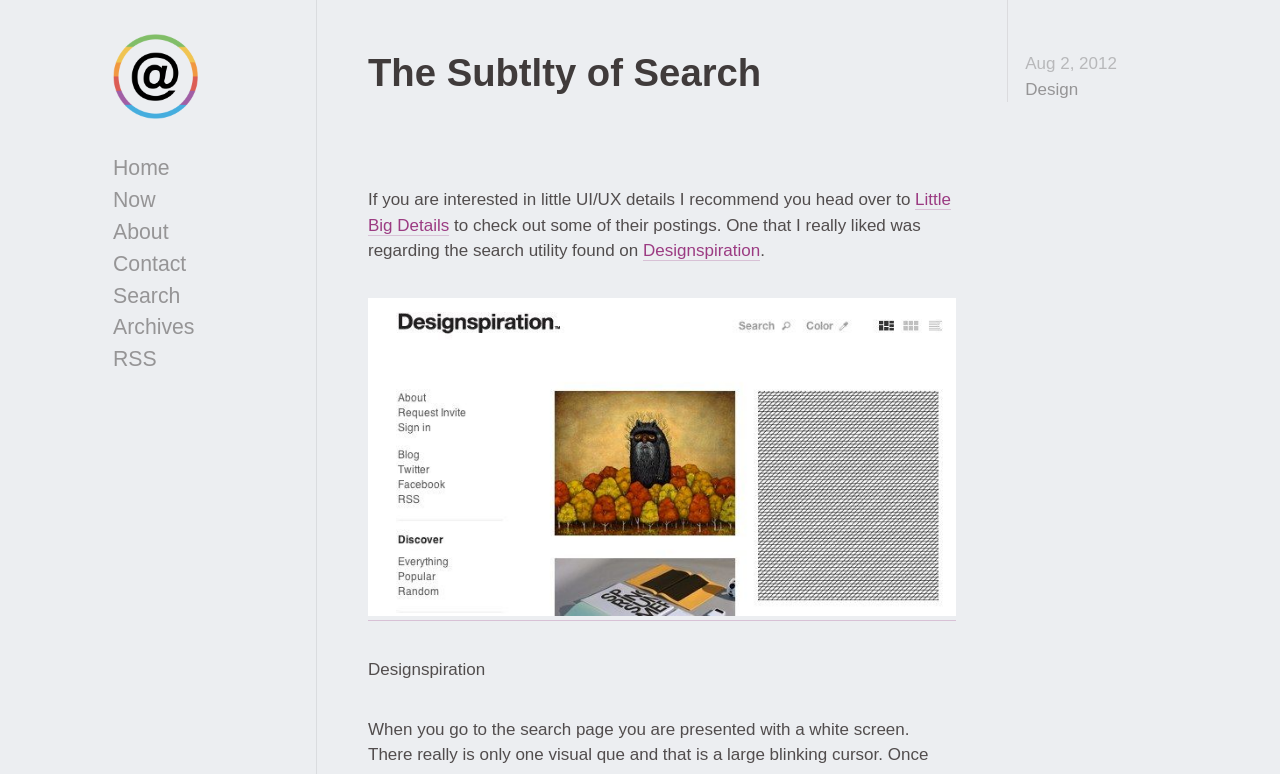Please give a concise answer to this question using a single word or phrase: 
What is the name of the website mentioned in the post?

Designspiration